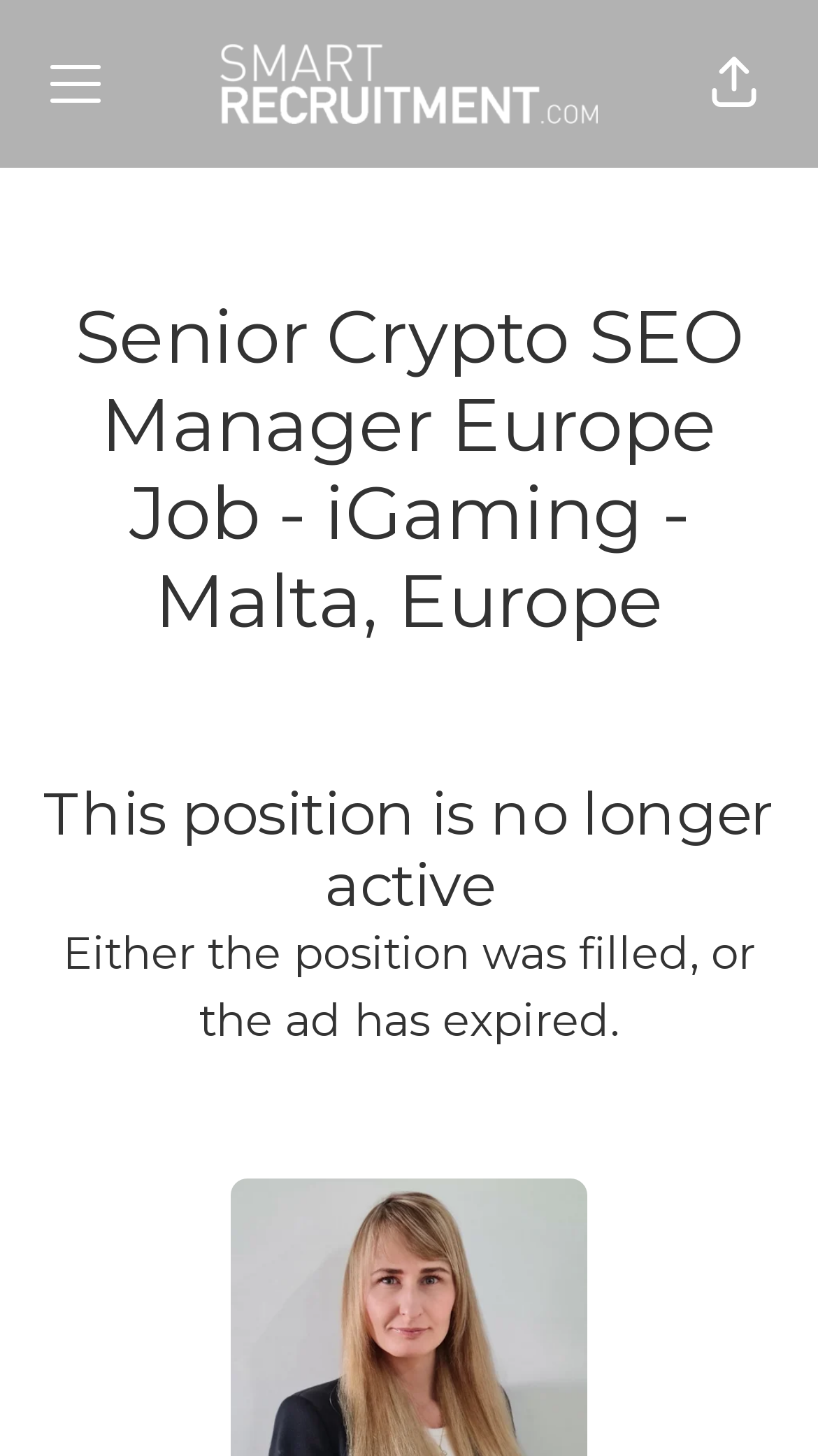Please determine and provide the text content of the webpage's heading.

Senior Crypto SEO Manager Europe Job - iGaming - Malta, Europe